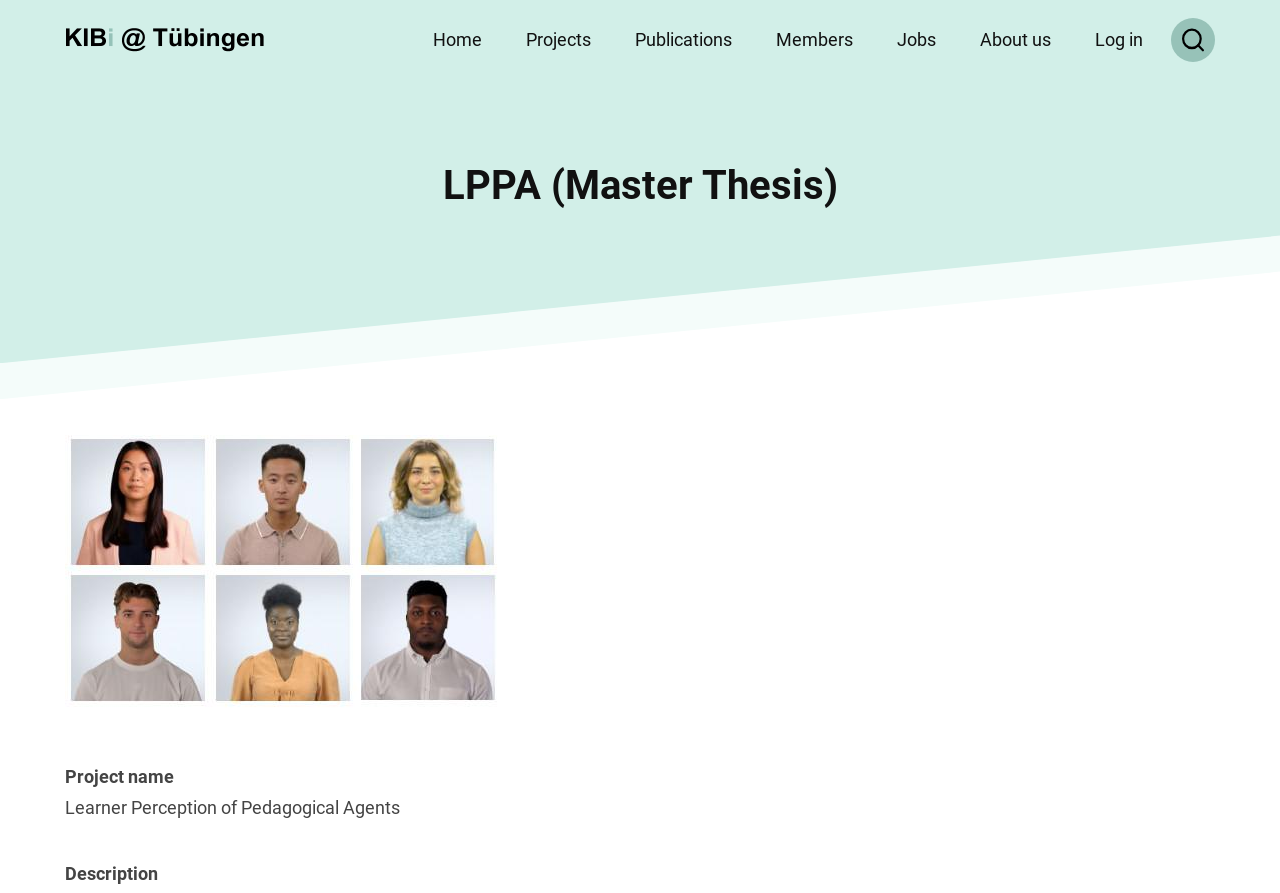Given the following UI element description: "alt="project image"", find the bounding box coordinates in the webpage screenshot.

[0.051, 0.637, 0.394, 0.66]